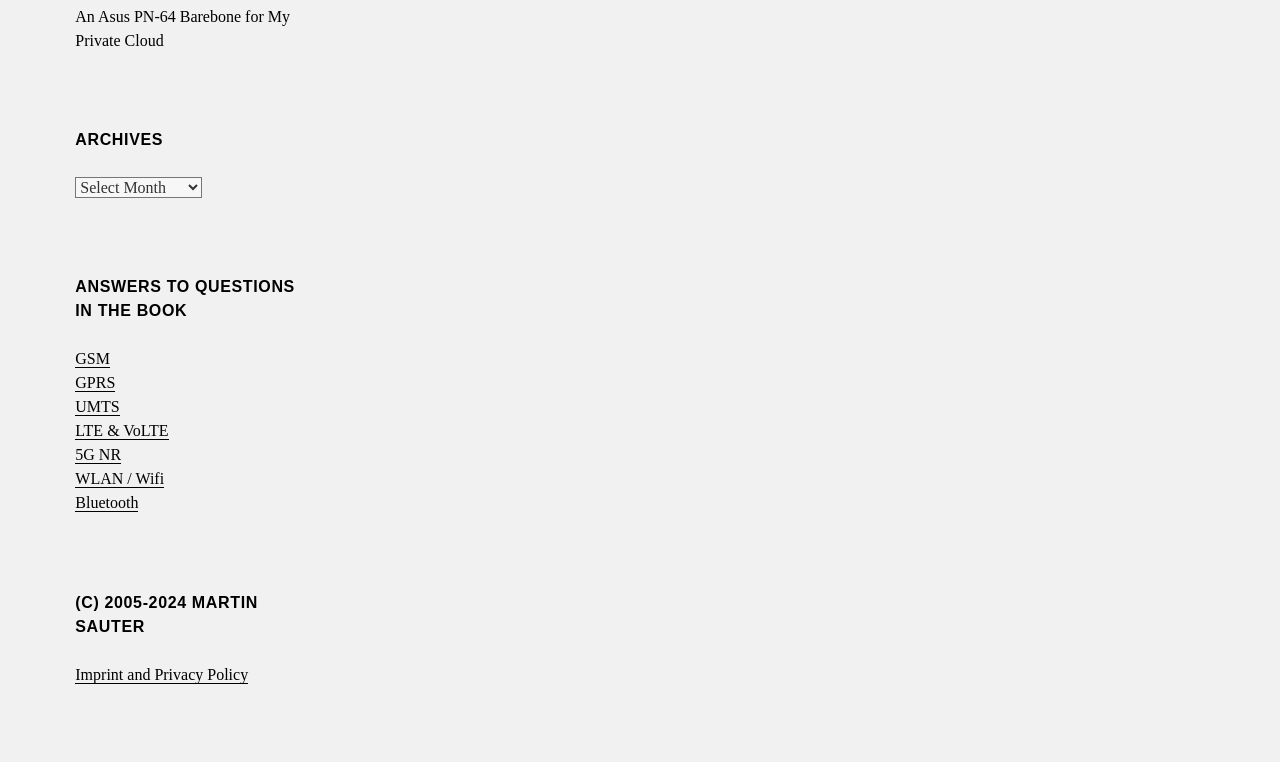Please determine the bounding box coordinates of the element to click in order to execute the following instruction: "Click on the 'An Asus PN-64 Barebone for My Private Cloud' link". The coordinates should be four float numbers between 0 and 1, specified as [left, top, right, bottom].

[0.059, 0.01, 0.227, 0.064]